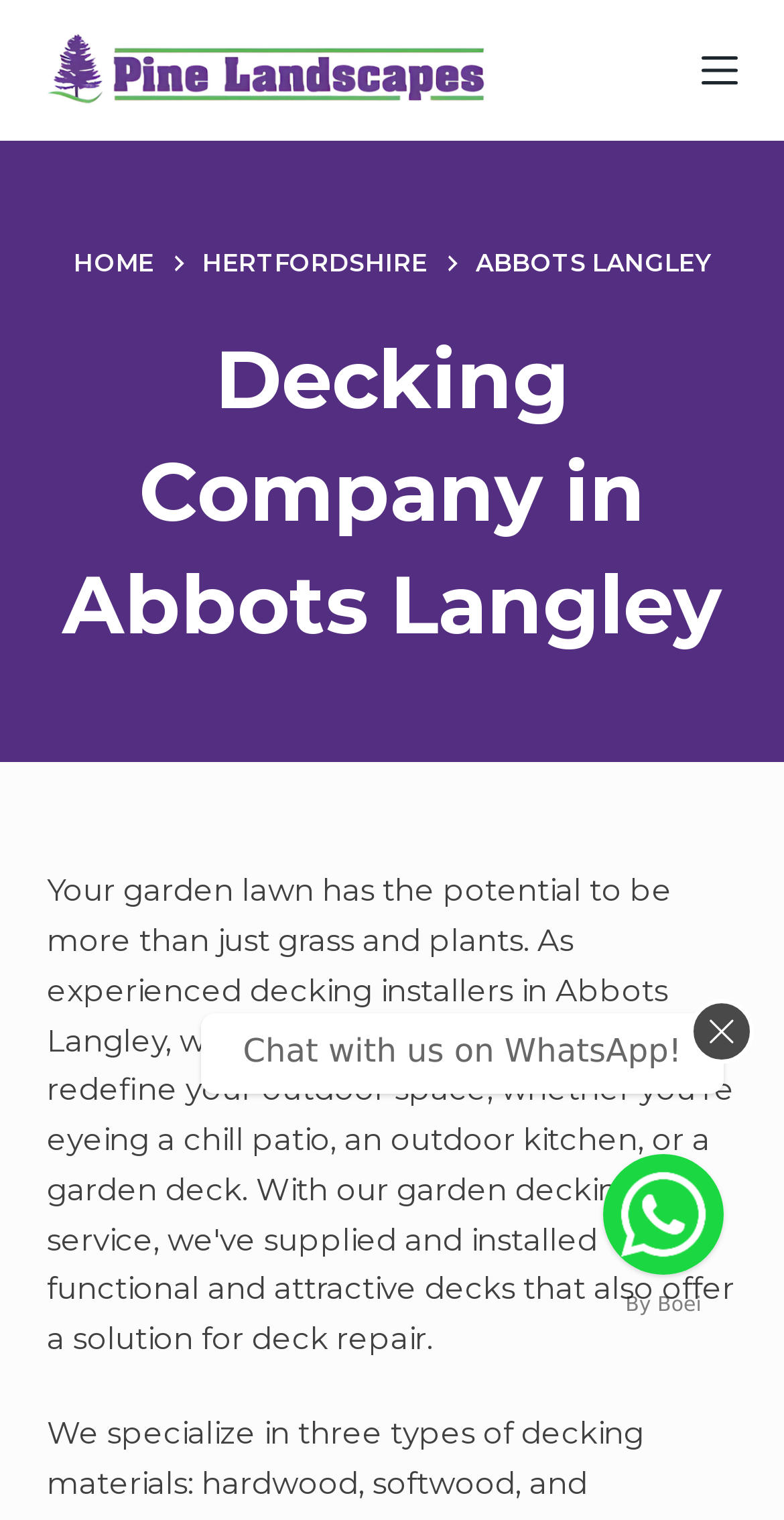Based on the element description Menu, identify the bounding box of the UI element in the given webpage screenshot. The coordinates should be in the format (top-left x, top-left y, bottom-right x, bottom-right y) and must be between 0 and 1.

[0.894, 0.034, 0.94, 0.058]